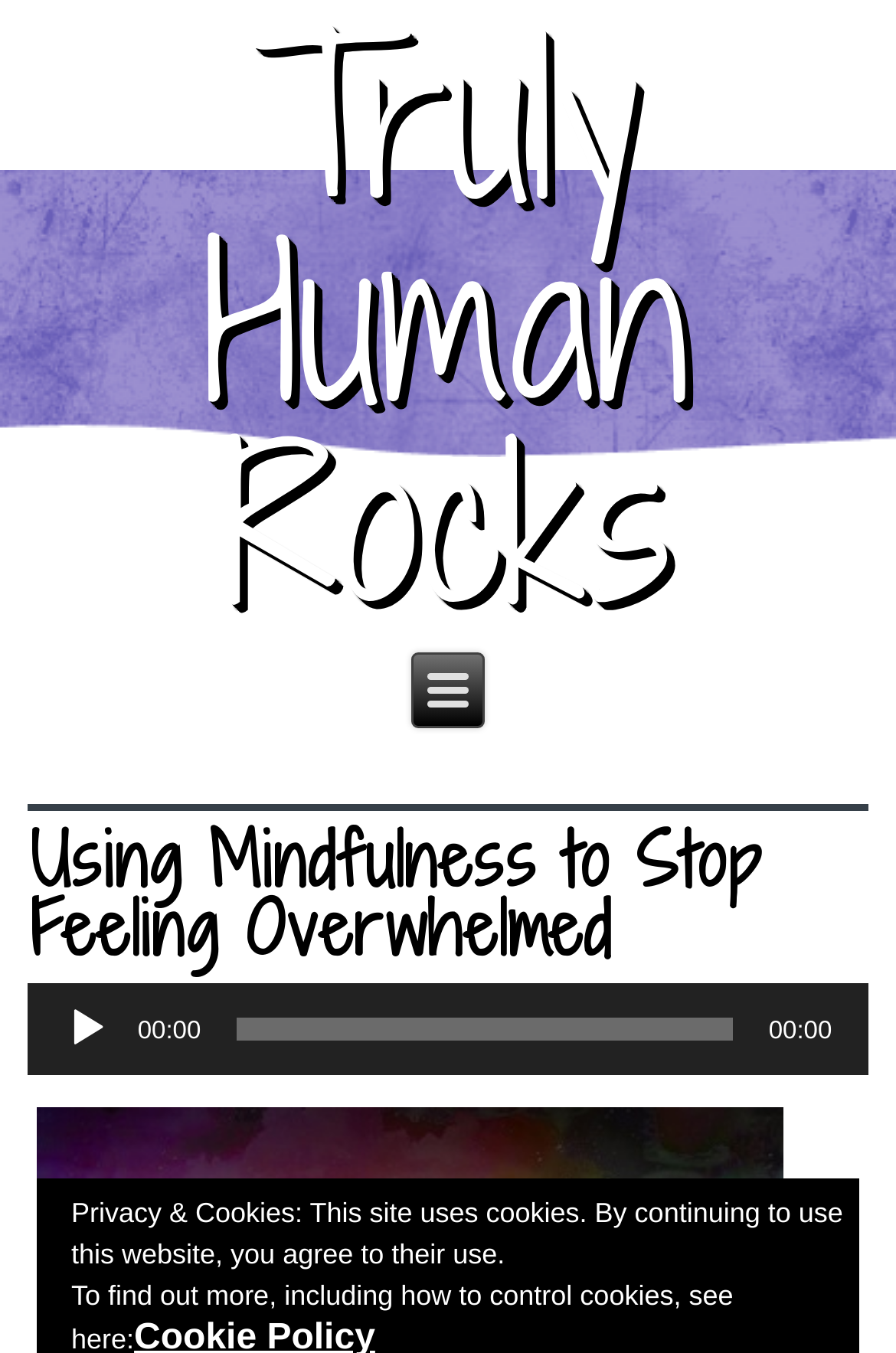What is the purpose of the slider?
Please ensure your answer is as detailed and informative as possible.

The slider is used to control the time of the audio player, allowing users to jump to a specific point in the audio. This can be inferred from the bounding box coordinates of the slider, which is located below the audio player and has a horizontal orientation.